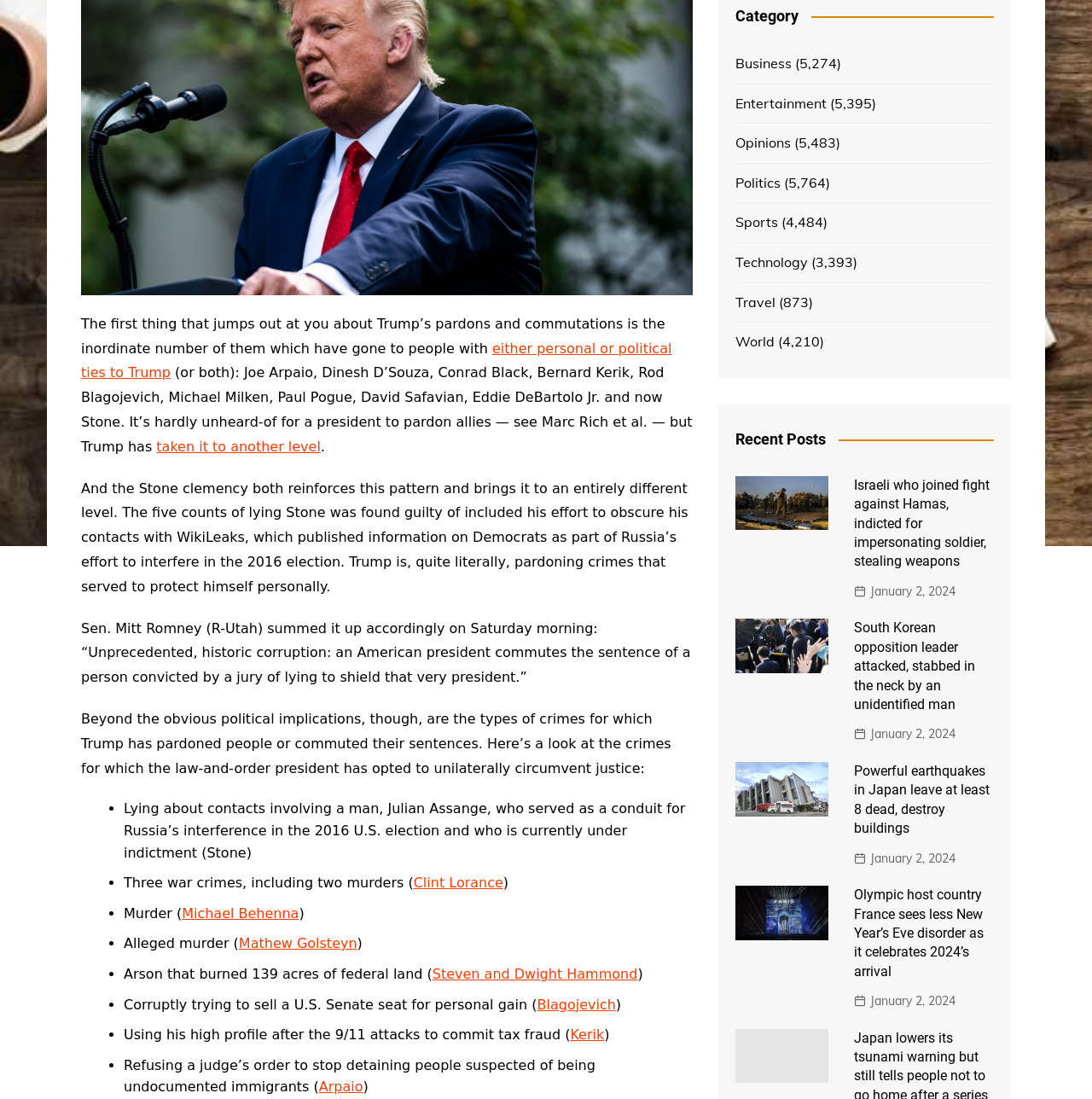Determine the bounding box for the UI element as described: "January 2, 2024". The coordinates should be represented as four float numbers between 0 and 1, formatted as [left, top, right, bottom].

[0.782, 0.529, 0.875, 0.547]